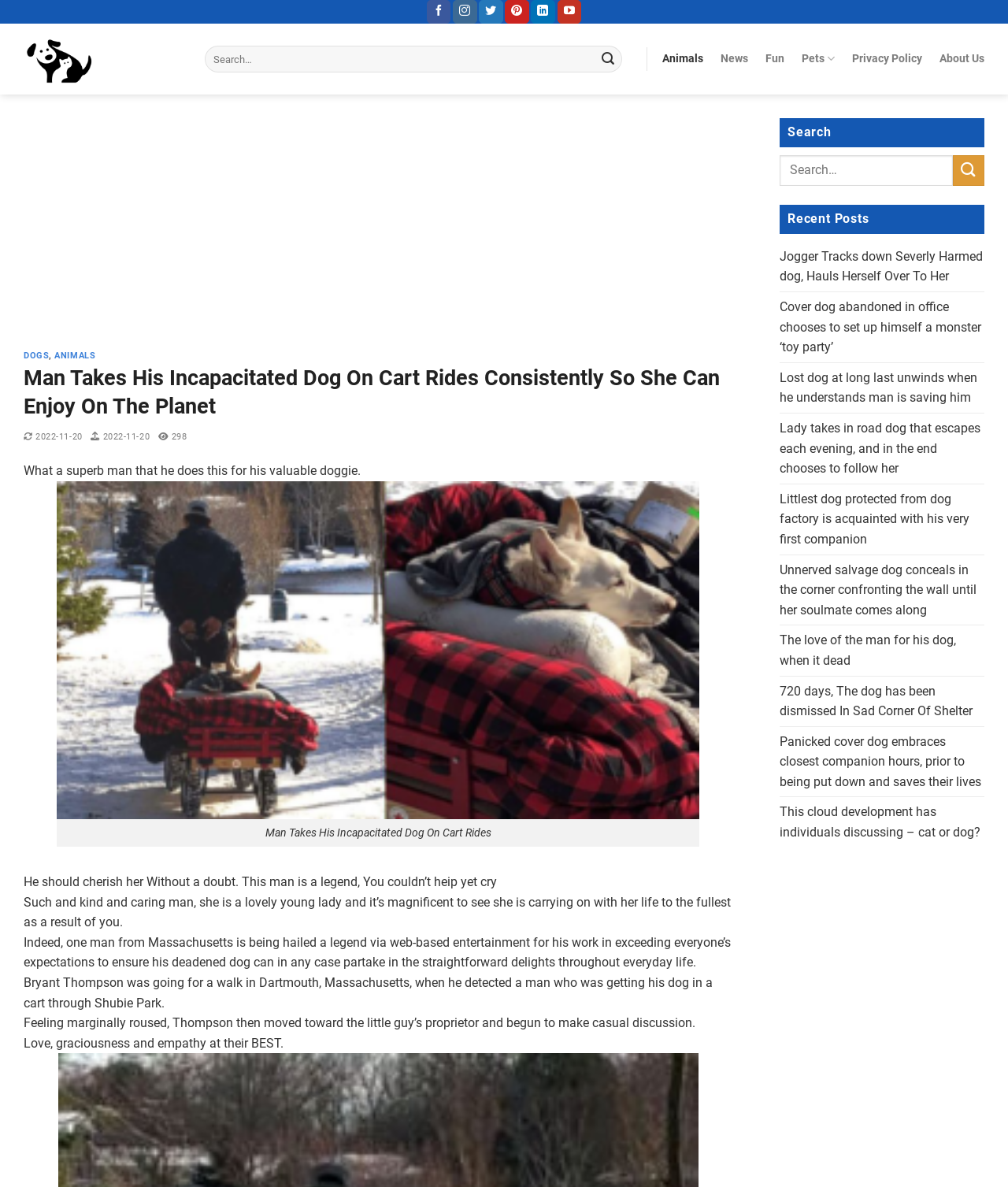Extract the primary header of the webpage and generate its text.

Man Takes His Incapacitated Dog On Cart Rides Consistently So She Can Enjoy On The Planet